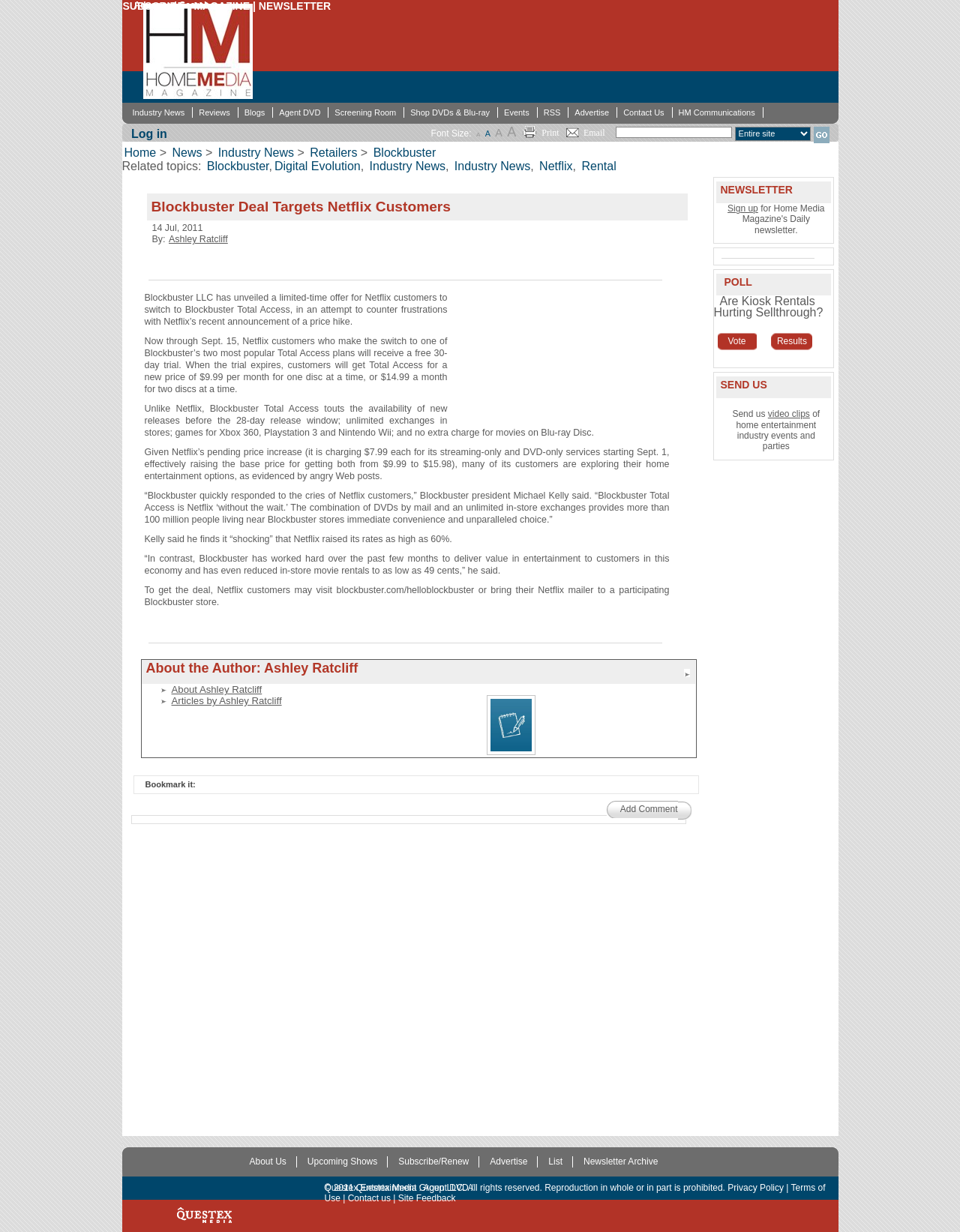Locate the bounding box coordinates of the element I should click to achieve the following instruction: "Log in".

[0.134, 0.104, 0.174, 0.114]